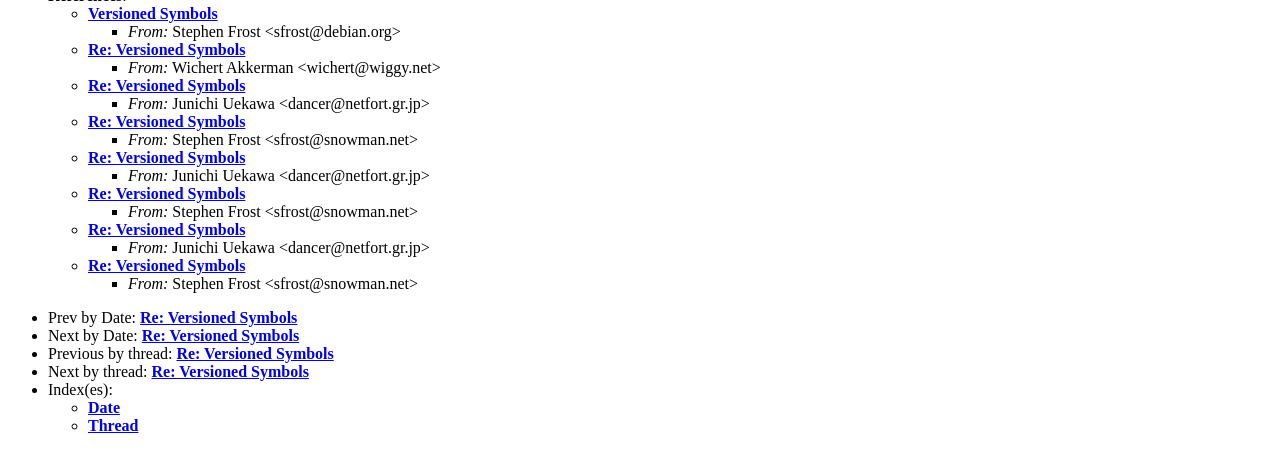Determine the bounding box coordinates of the clickable region to carry out the instruction: "View previous message by date".

[0.109, 0.685, 0.232, 0.723]